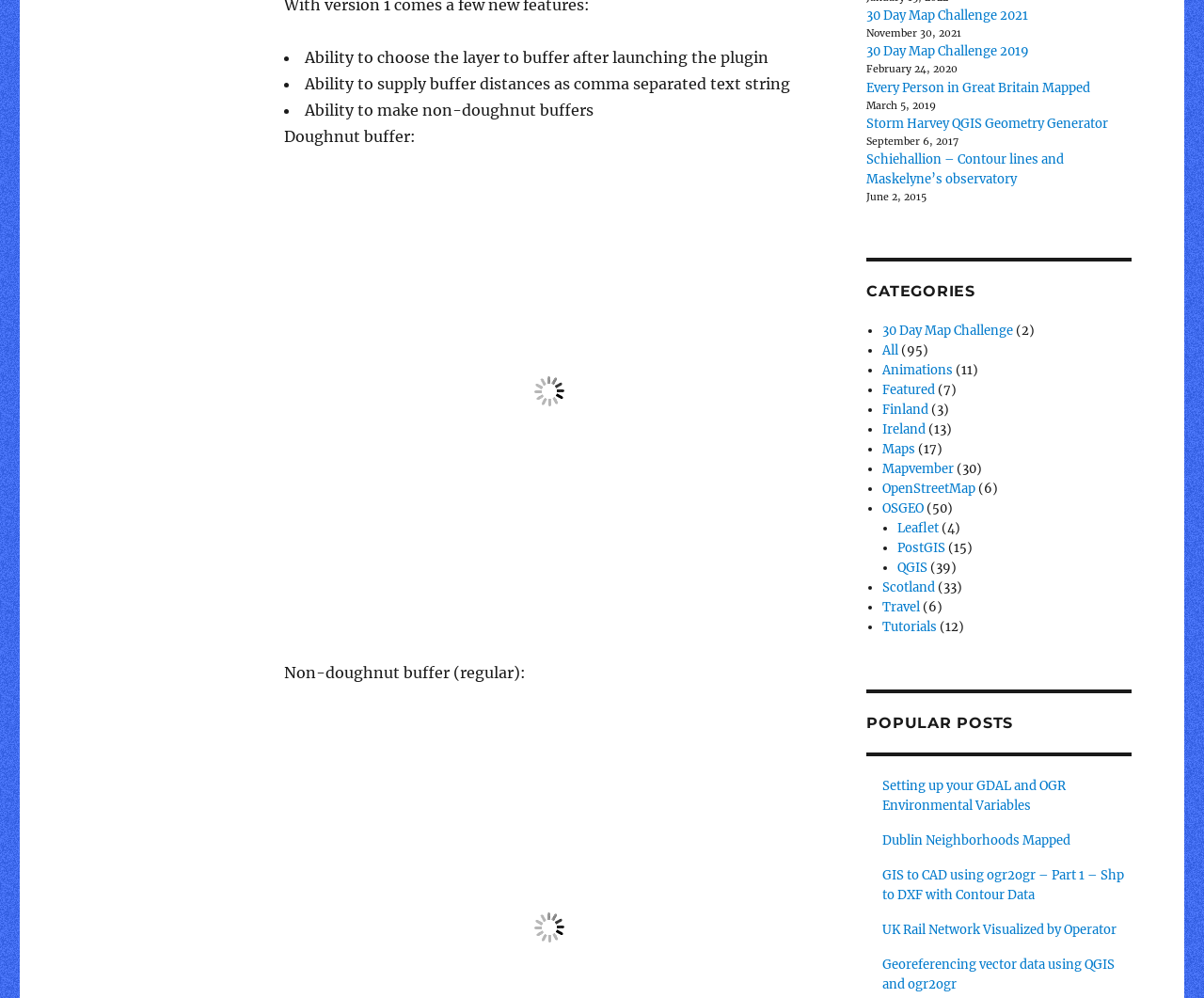Please provide a brief answer to the question using only one word or phrase: 
What is the title of the first popular post?

Setting up your GDAL and OGR Environmental Variables